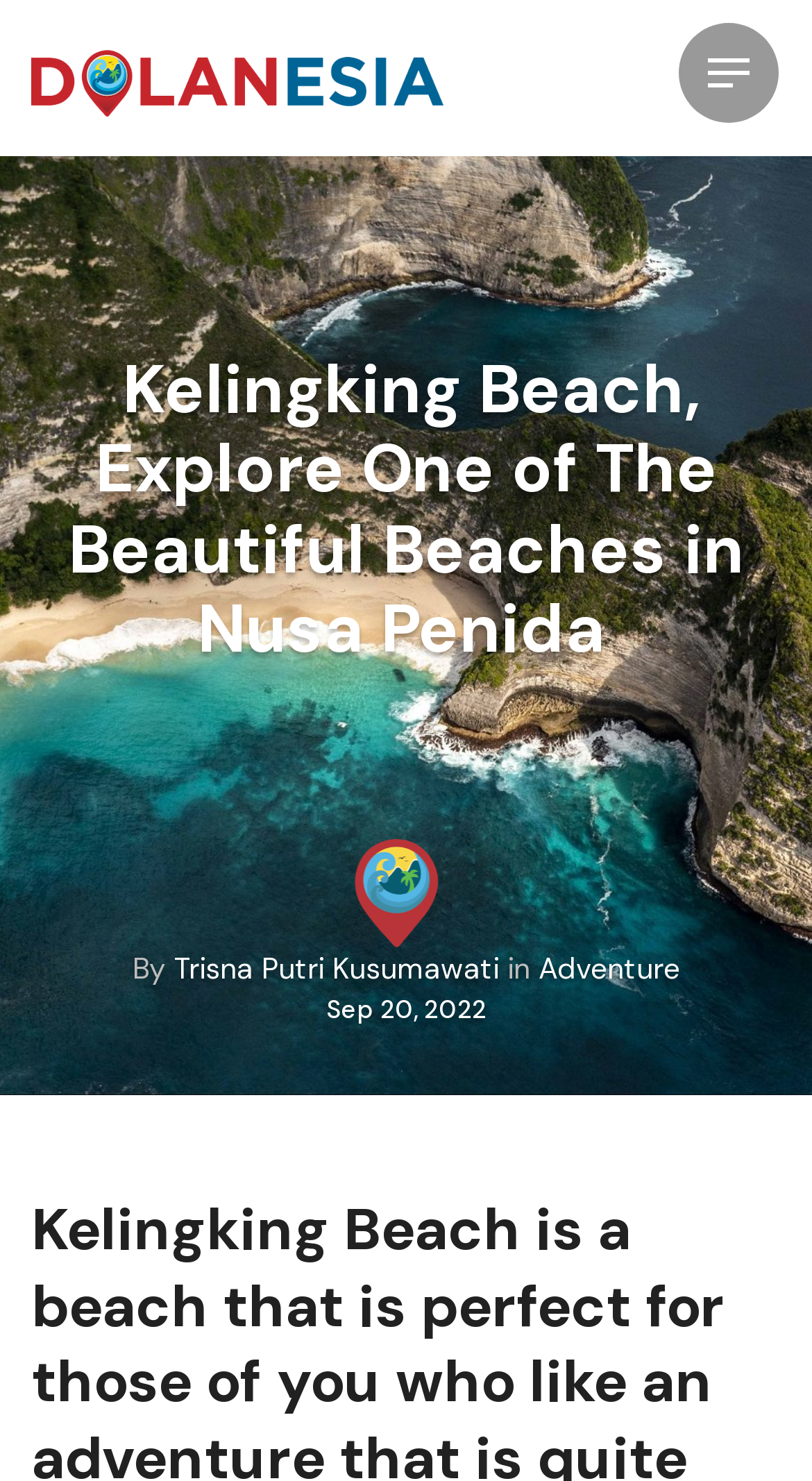When was the article published?
Please give a detailed and elaborate answer to the question.

I found the publication date of the article by looking at the text below the author's name, which is 'Sep 20, 2022'.